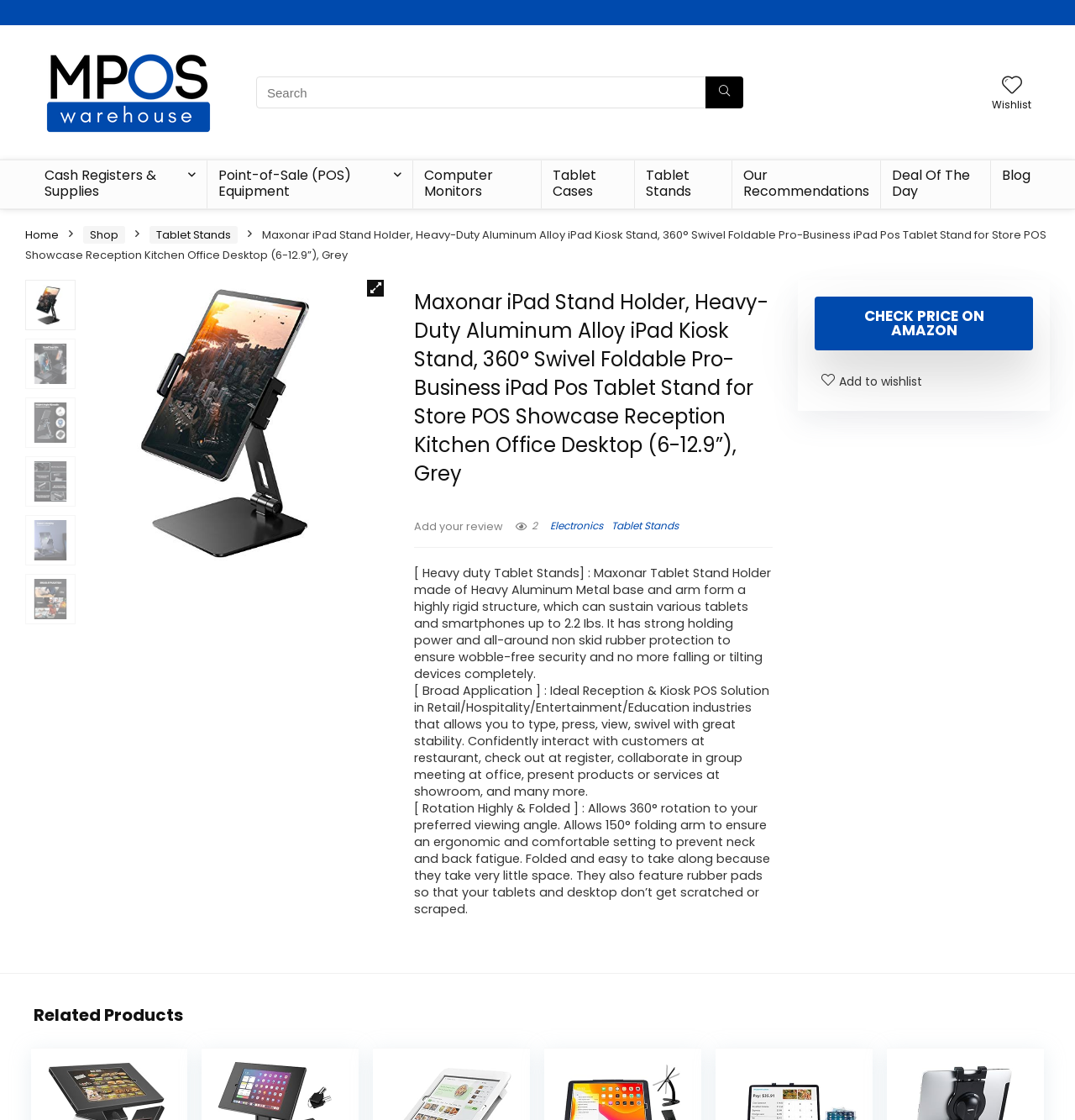What is the material of the product?
Answer with a single word or short phrase according to what you see in the image.

Heavy Aluminum Metal